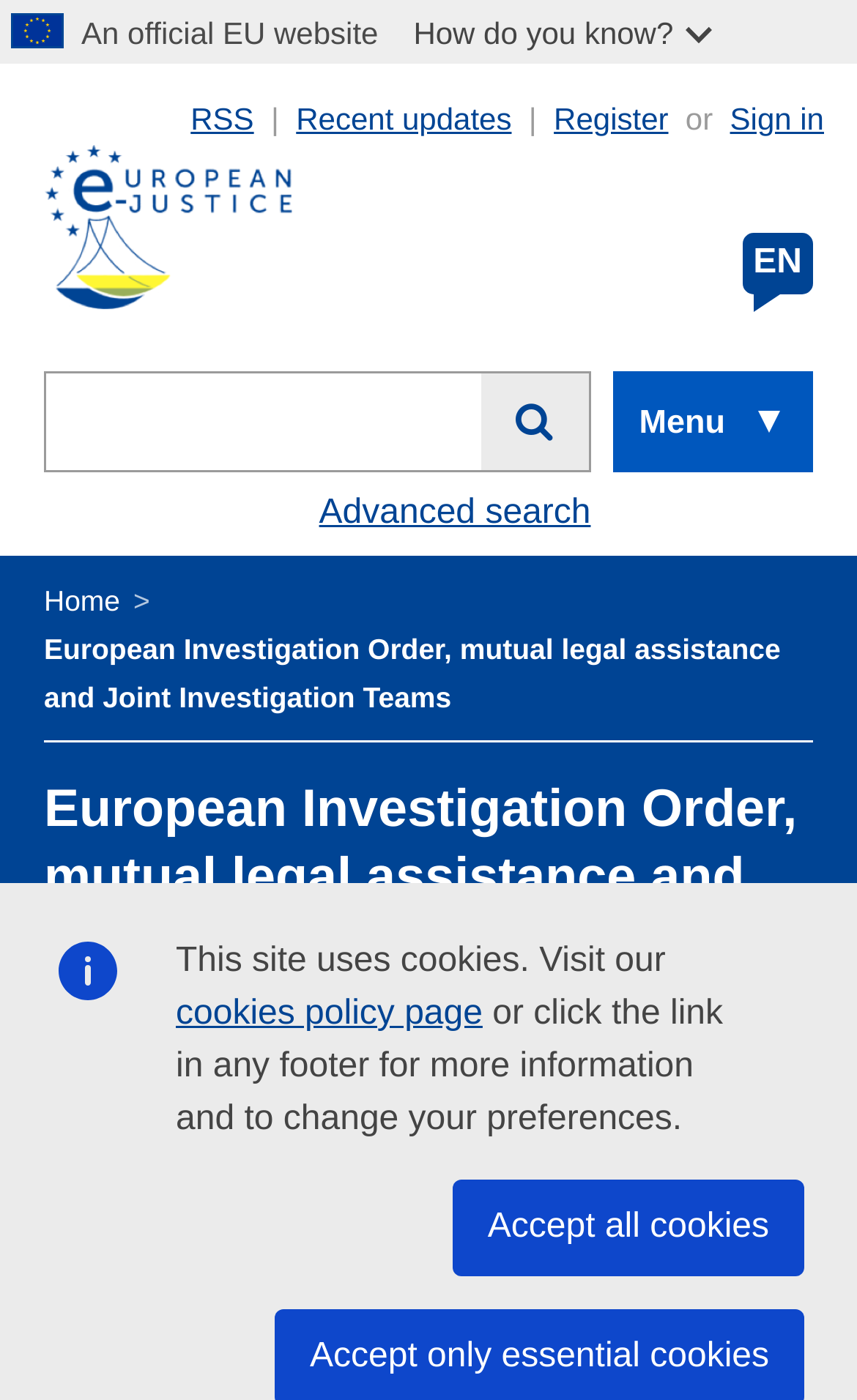Please identify the bounding box coordinates of the clickable element to fulfill the following instruction: "View recent updates". The coordinates should be four float numbers between 0 and 1, i.e., [left, top, right, bottom].

[0.346, 0.072, 0.597, 0.097]